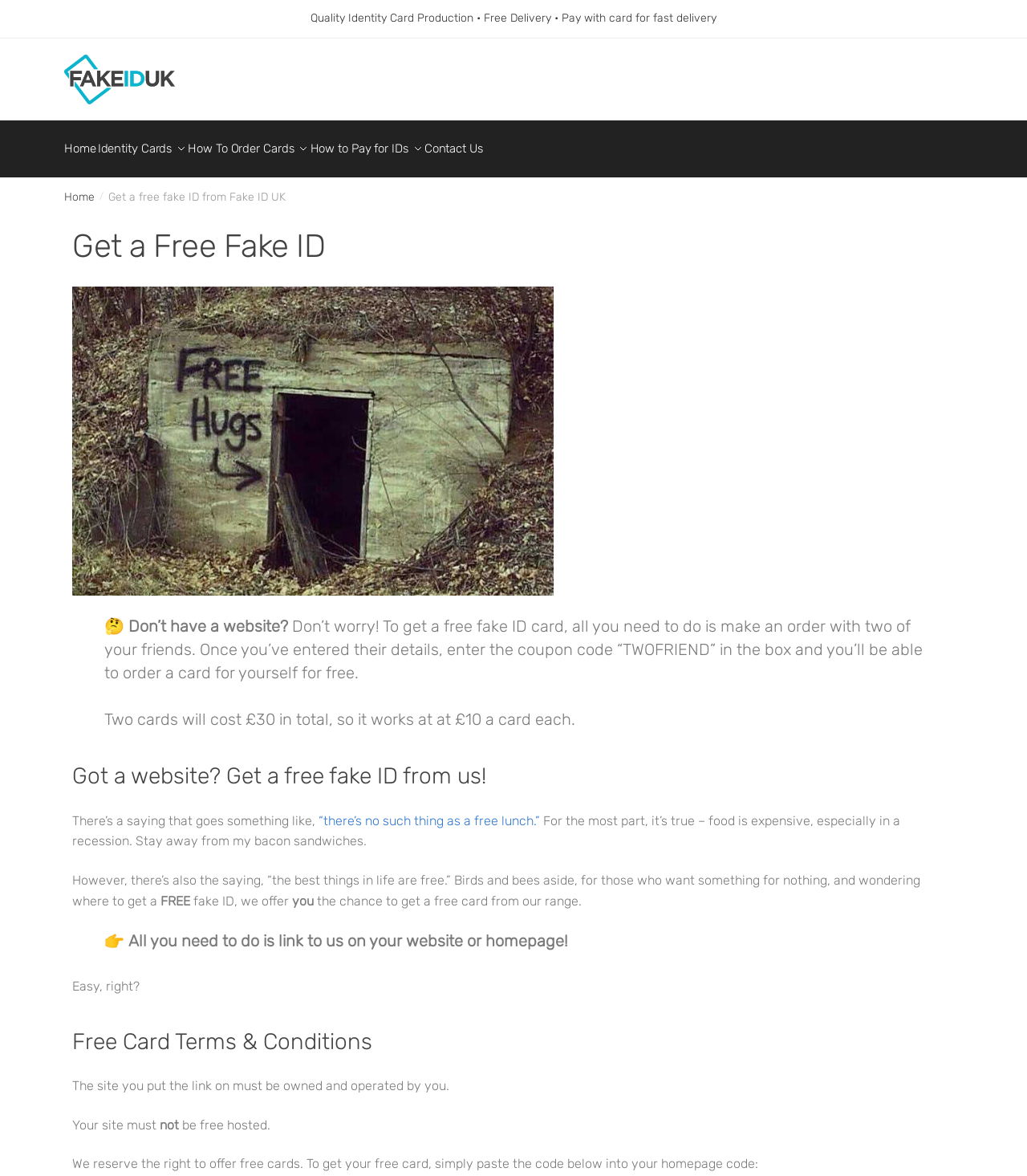Determine the bounding box coordinates for the area that needs to be clicked to fulfill this task: "Click on the 'Identity Cards' link". The coordinates must be given as four float numbers between 0 and 1, i.e., [left, top, right, bottom].

[0.1, 0.102, 0.198, 0.143]